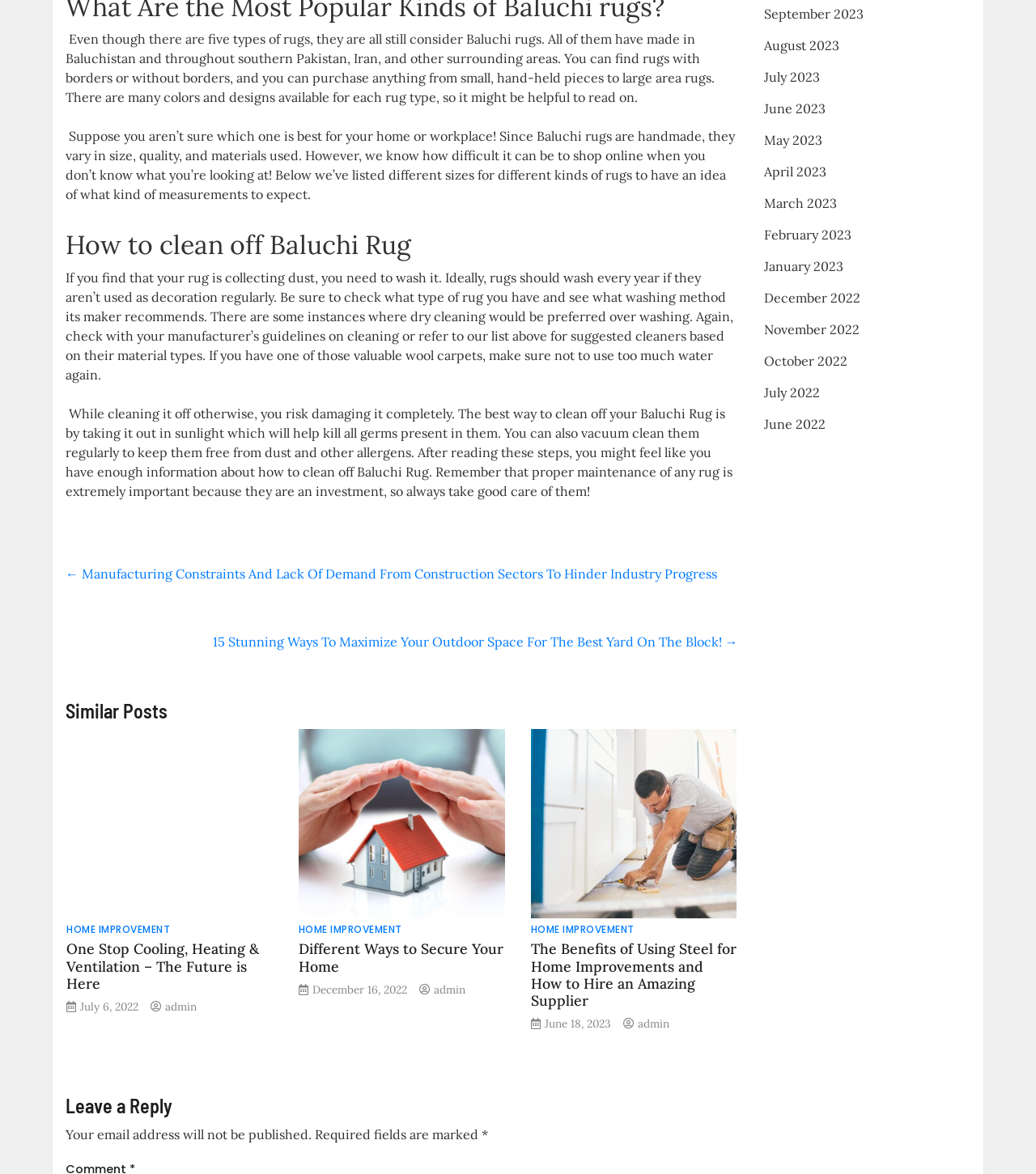What type of rugs are discussed on this webpage?
Carefully analyze the image and provide a thorough answer to the question.

The webpage discusses Baluchi rugs, which are handmade rugs made in Baluchistan and surrounding areas. The text mentions that there are five types of Baluchi rugs, and they vary in size, quality, and materials used.